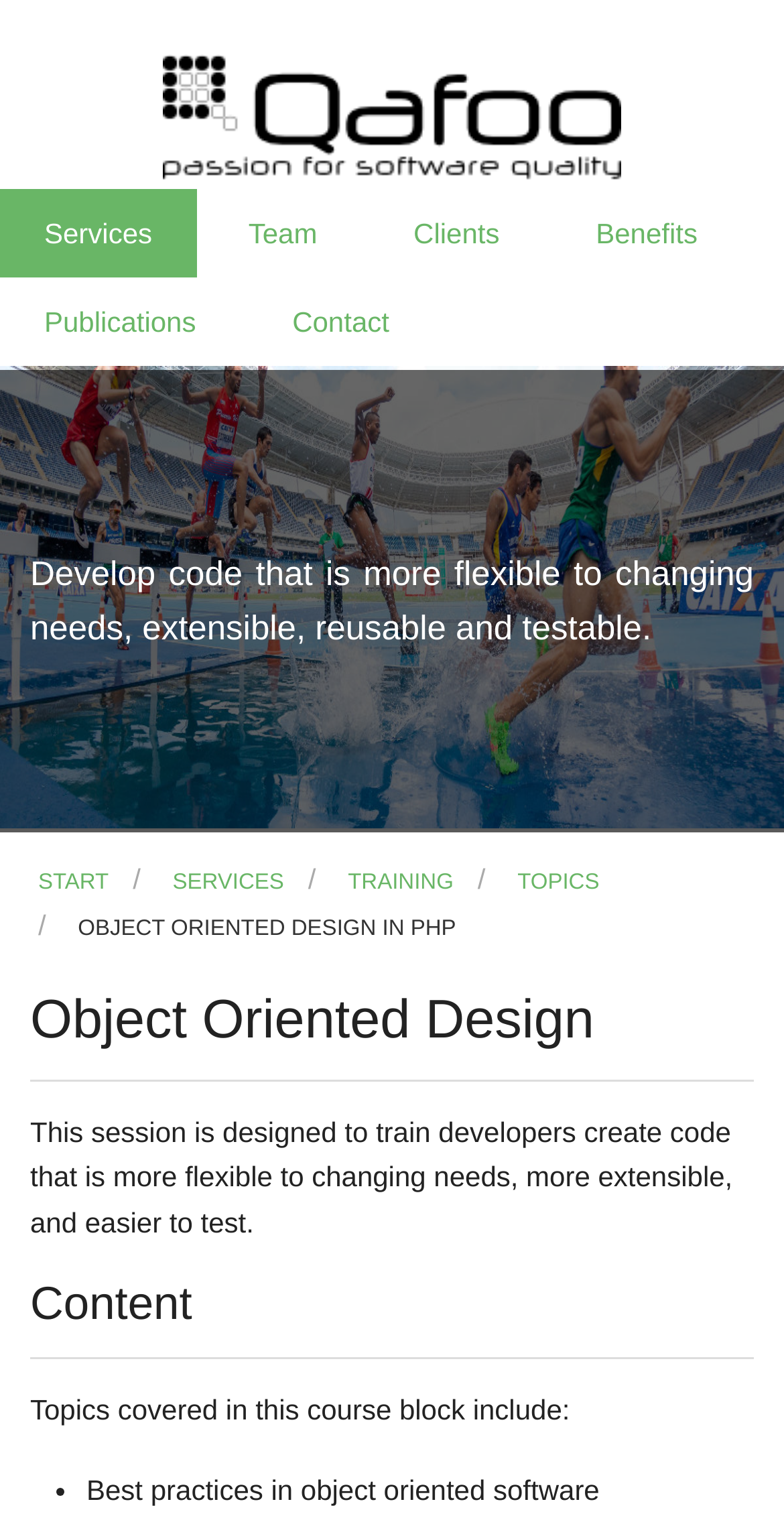Locate the bounding box coordinates of the segment that needs to be clicked to meet this instruction: "contact Qafoo GmbH".

[0.316, 0.183, 0.553, 0.241]